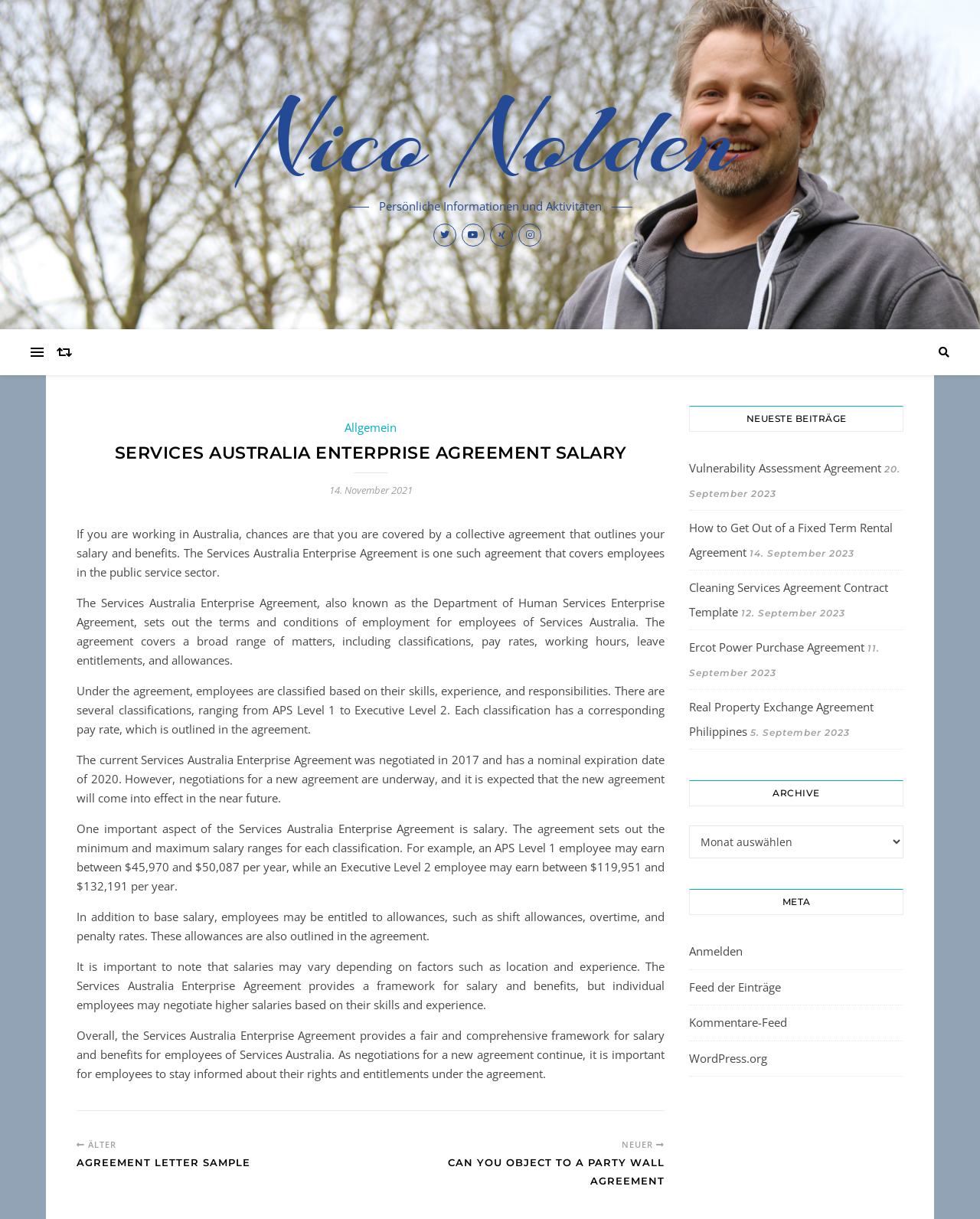Identify the bounding box coordinates of the section to be clicked to complete the task described by the following instruction: "View the latest posts". The coordinates should be four float numbers between 0 and 1, formatted as [left, top, right, bottom].

[0.703, 0.333, 0.922, 0.354]